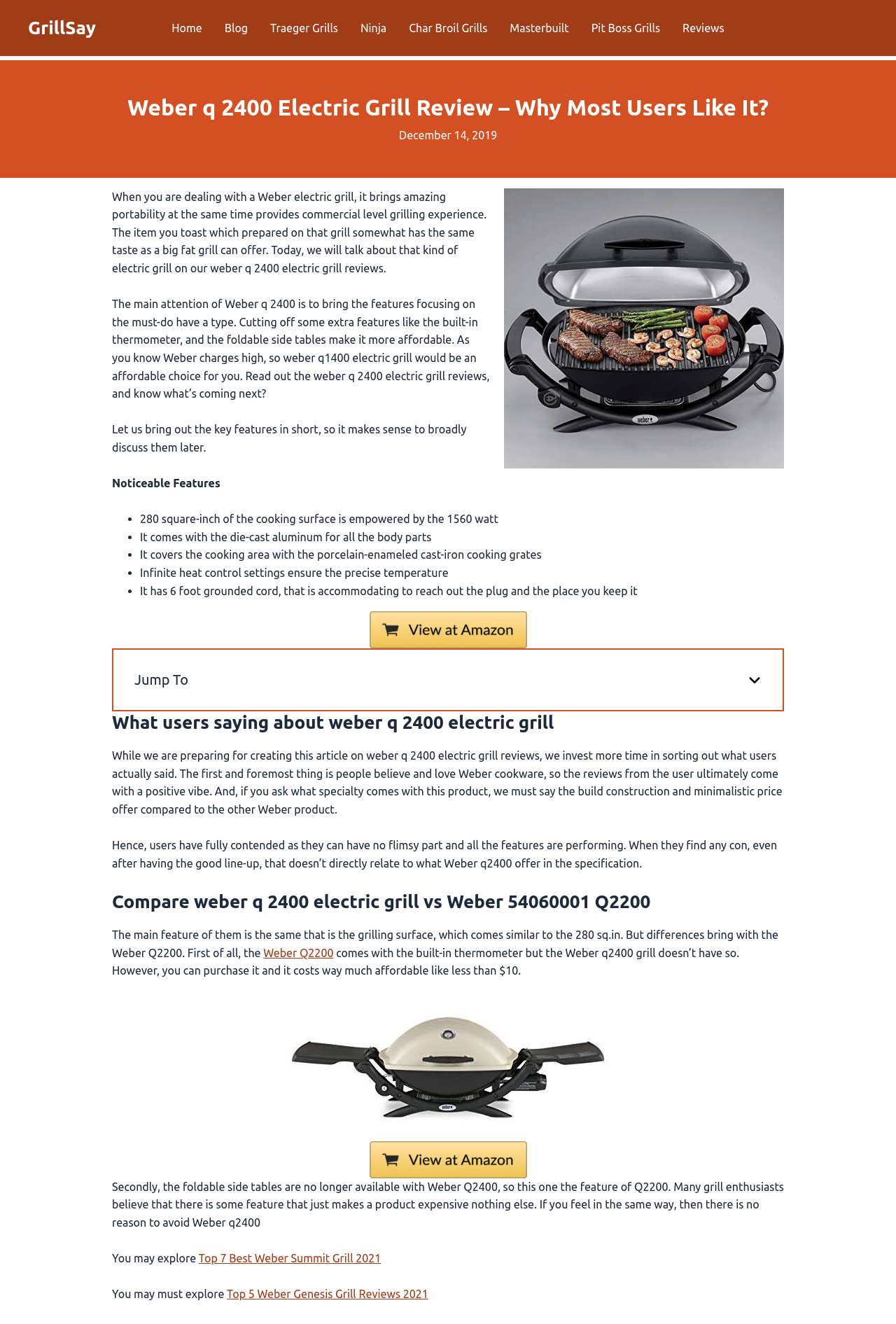Locate the bounding box coordinates of the element's region that should be clicked to carry out the following instruction: "Check out the 'Top 7 Best Weber Summit Grill 2021'". The coordinates need to be four float numbers between 0 and 1, i.e., [left, top, right, bottom].

[0.222, 0.946, 0.425, 0.955]